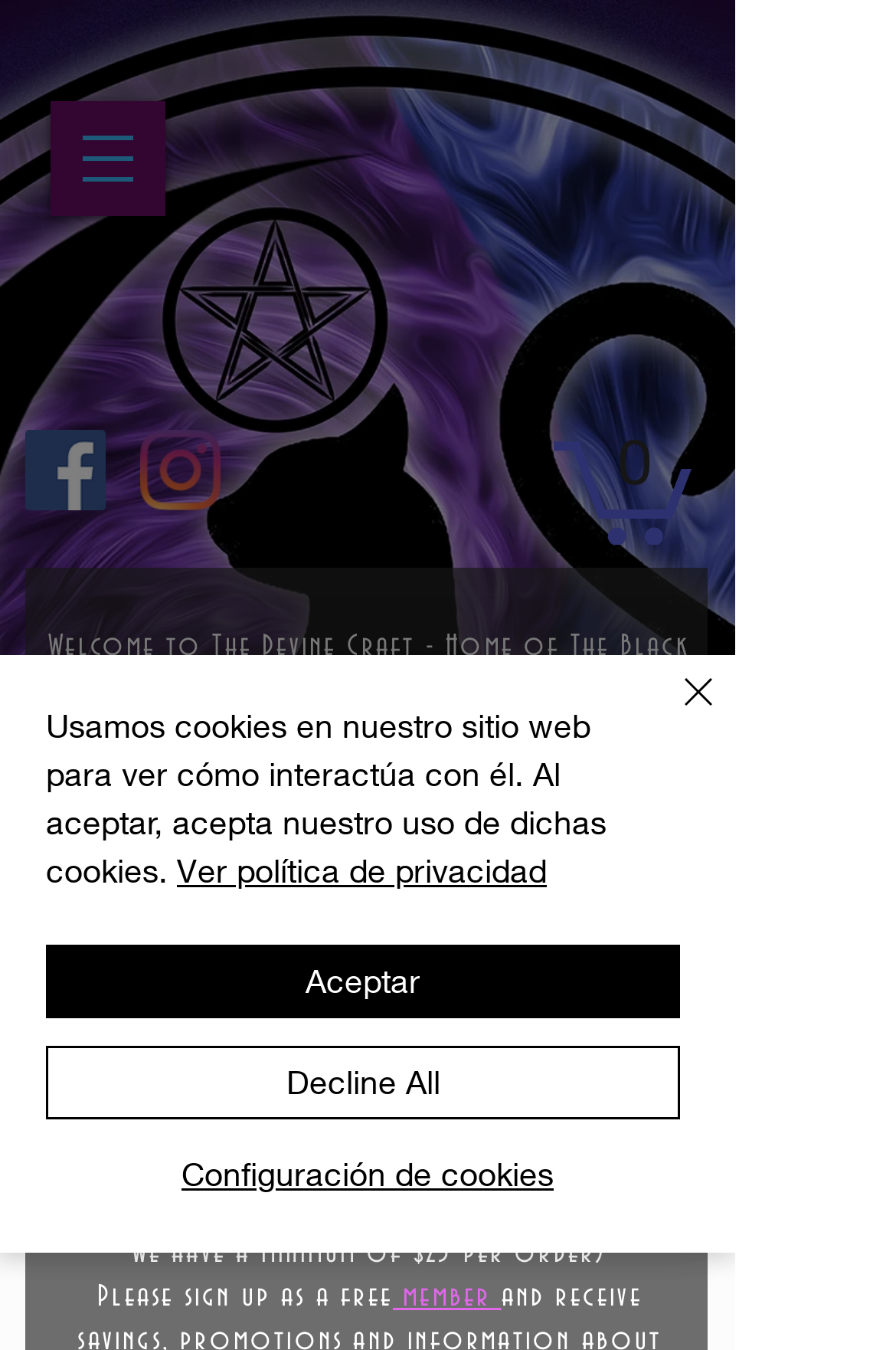Extract the bounding box for the UI element that matches this description: "as well as".

[0.1, 0.82, 0.239, 0.843]